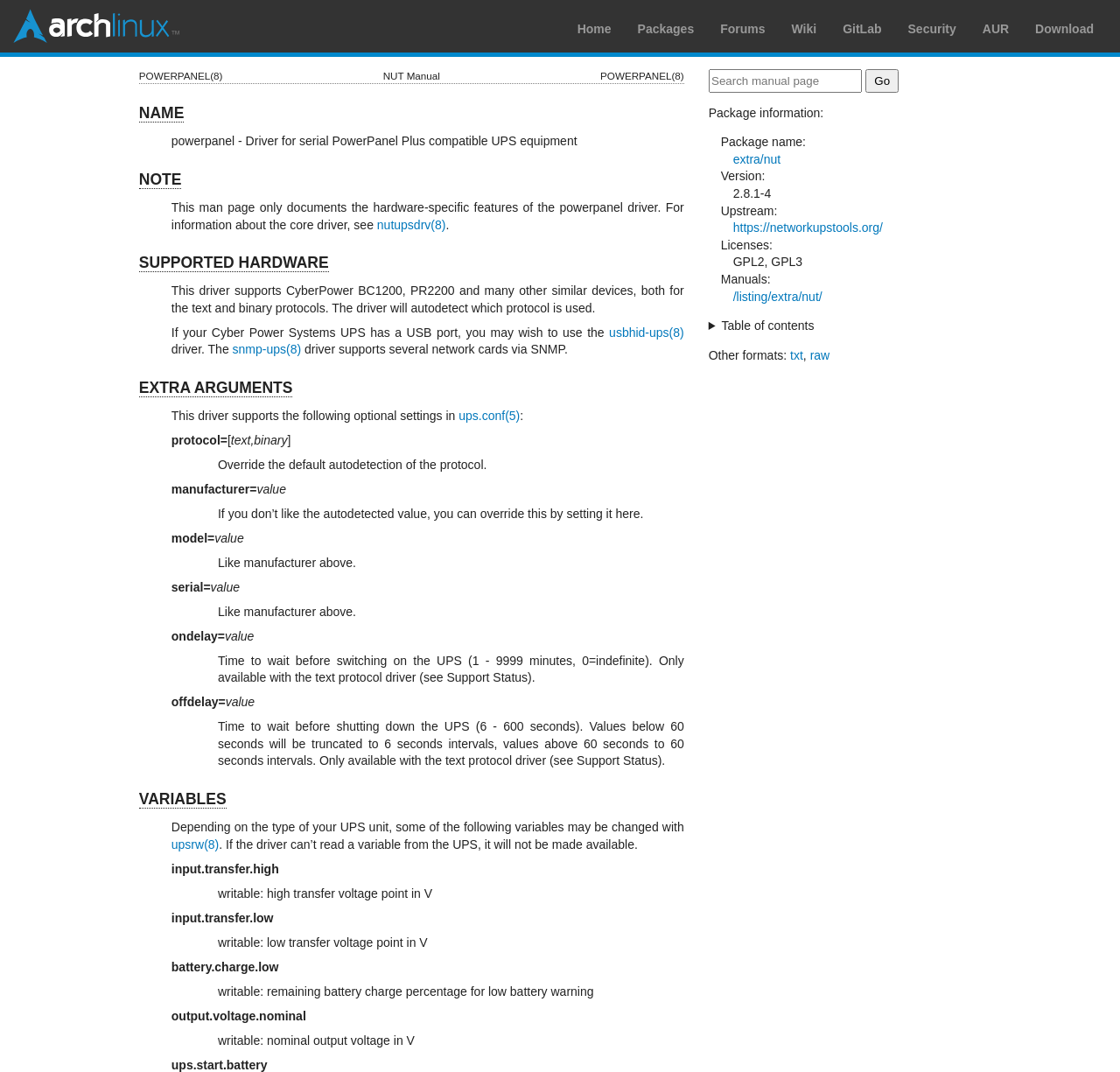Review the image closely and give a comprehensive answer to the question: What is the name of the manual page?

The name of the manual page can be found at the top of the webpage, which is 'powerpanel(8) — Arch manual pages'.